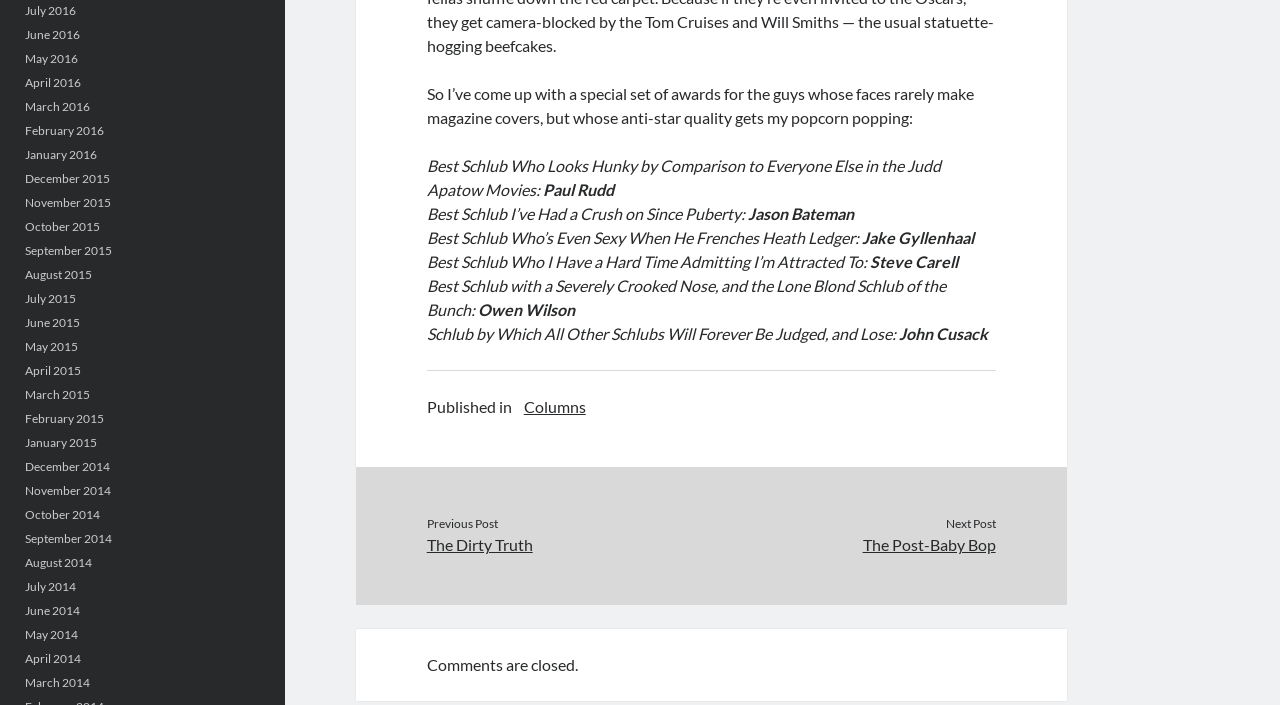Based on the visual content of the image, answer the question thoroughly: What is the status of comments on the page?

I read the text at the bottom of the page and found that it says 'Comments are closed', which means comments are not allowed on this page.